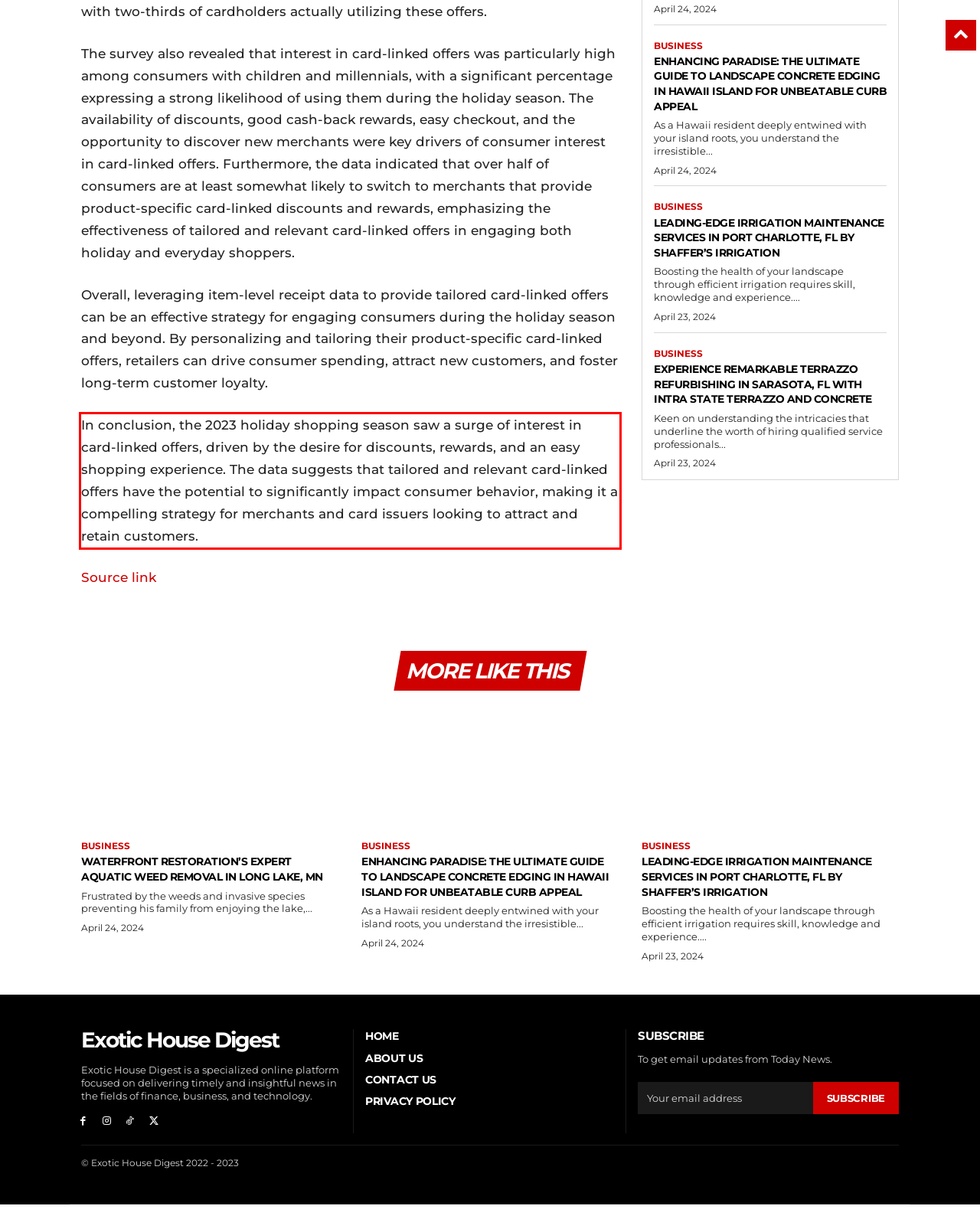You have a screenshot of a webpage with a red bounding box. Identify and extract the text content located inside the red bounding box.

In conclusion, the 2023 holiday shopping season saw a surge of interest in card-linked offers, driven by the desire for discounts, rewards, and an easy shopping experience. The data suggests that tailored and relevant card-linked offers have the potential to significantly impact consumer behavior, making it a compelling strategy for merchants and card issuers looking to attract and retain customers.